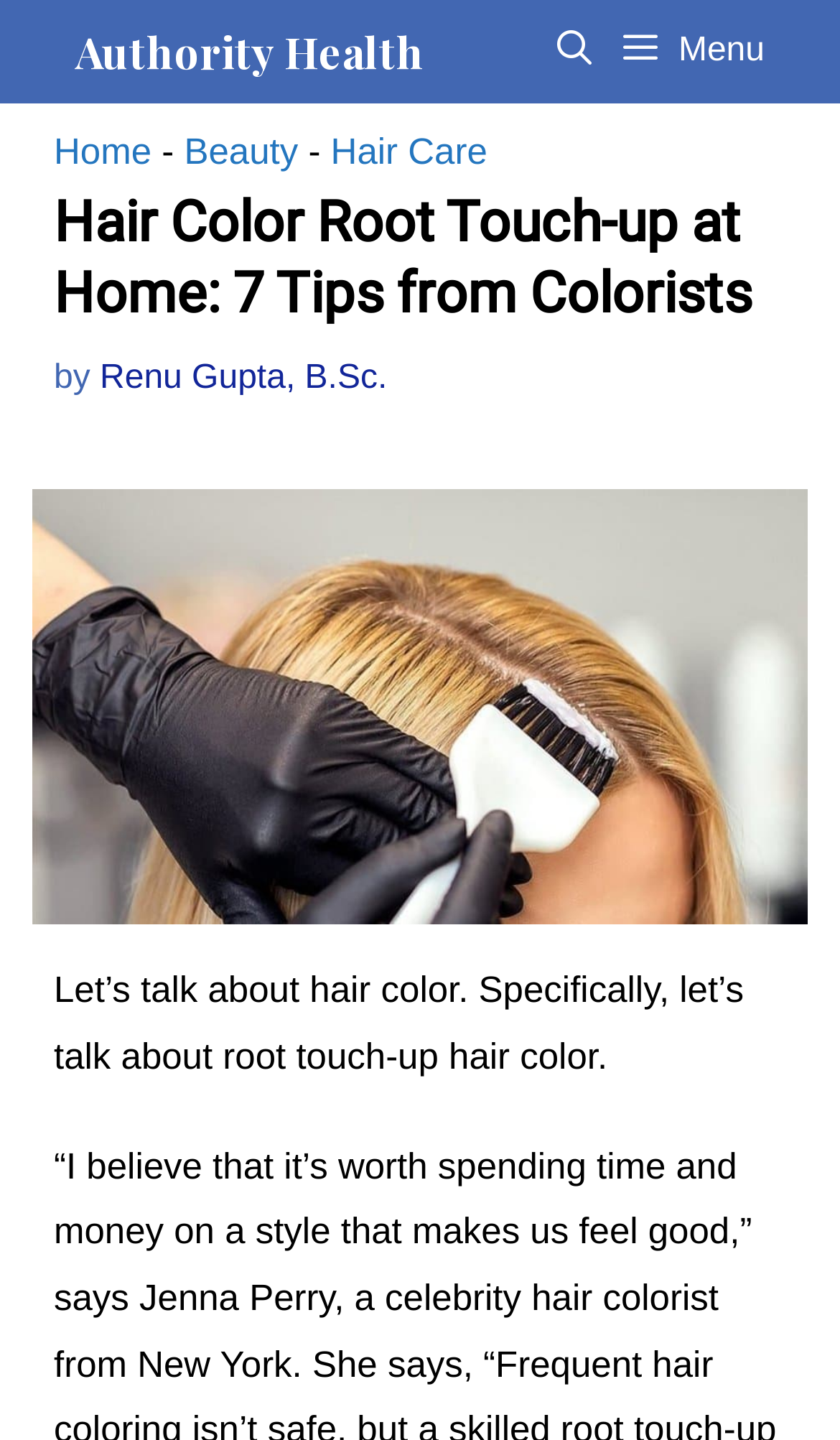What is the image about?
Using the visual information from the image, give a one-word or short-phrase answer.

Hair color root touch-up